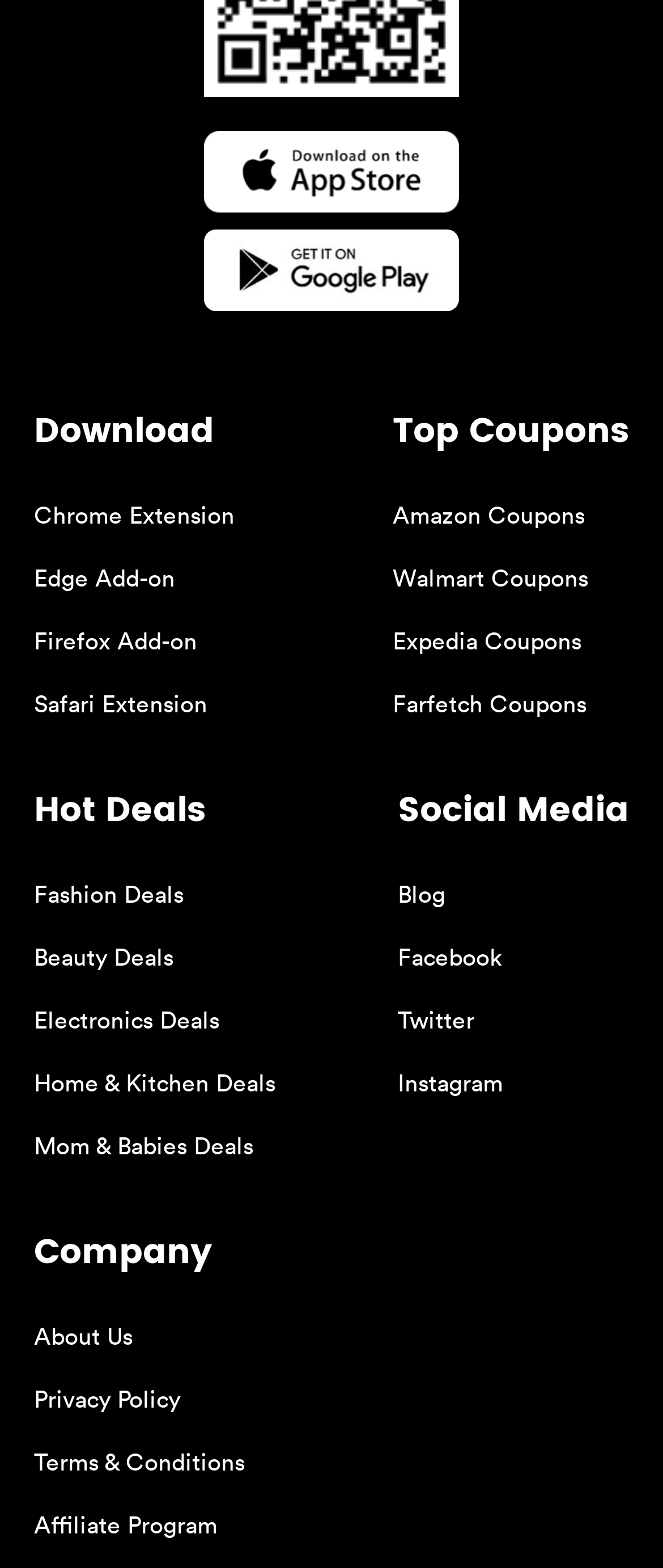Determine the bounding box coordinates for the UI element matching this description: "Amazon Coupons".

[0.592, 0.318, 0.882, 0.338]